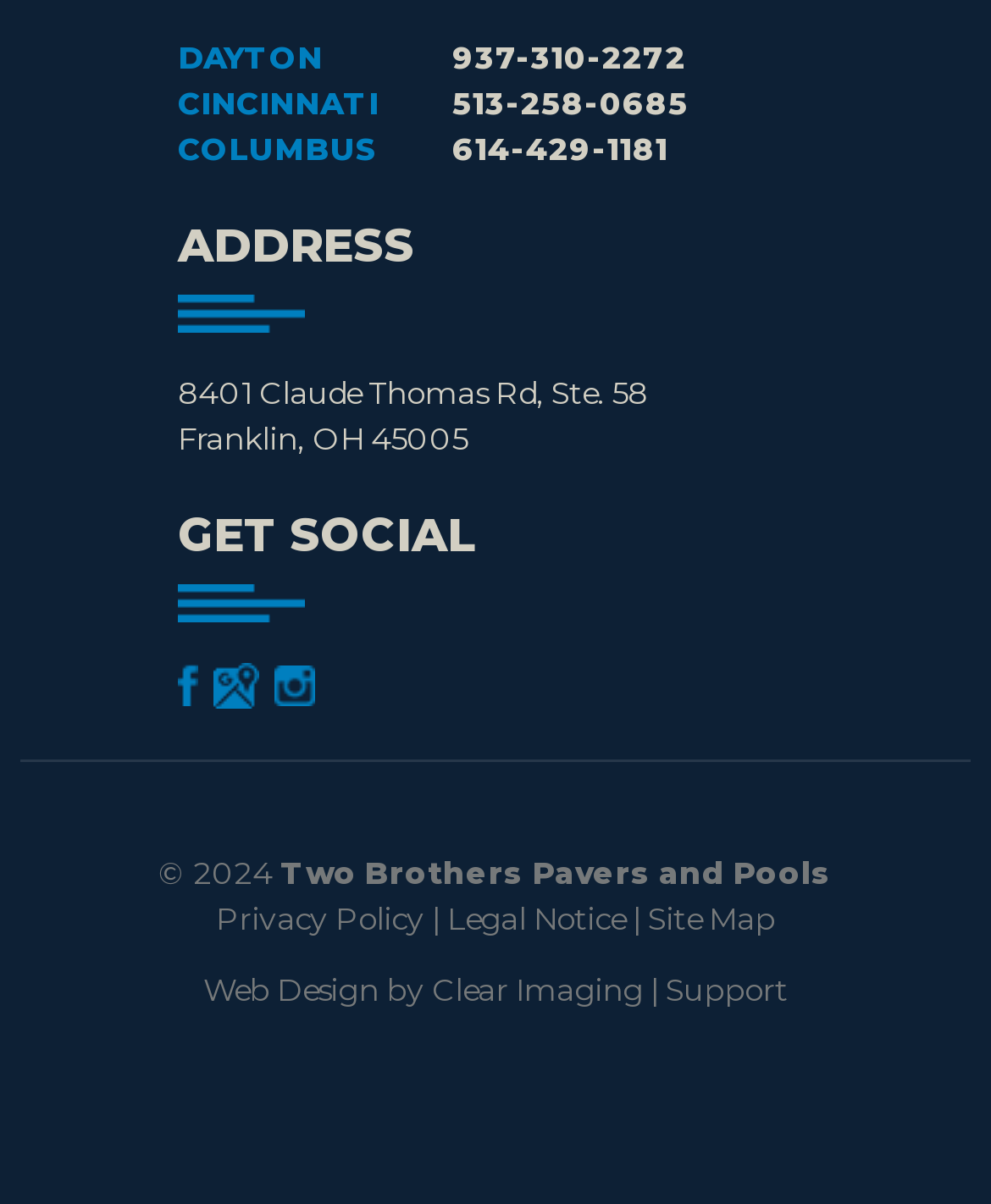Identify and provide the bounding box for the element described by: "parent_node: GET SOCIAL".

[0.277, 0.551, 0.318, 0.582]